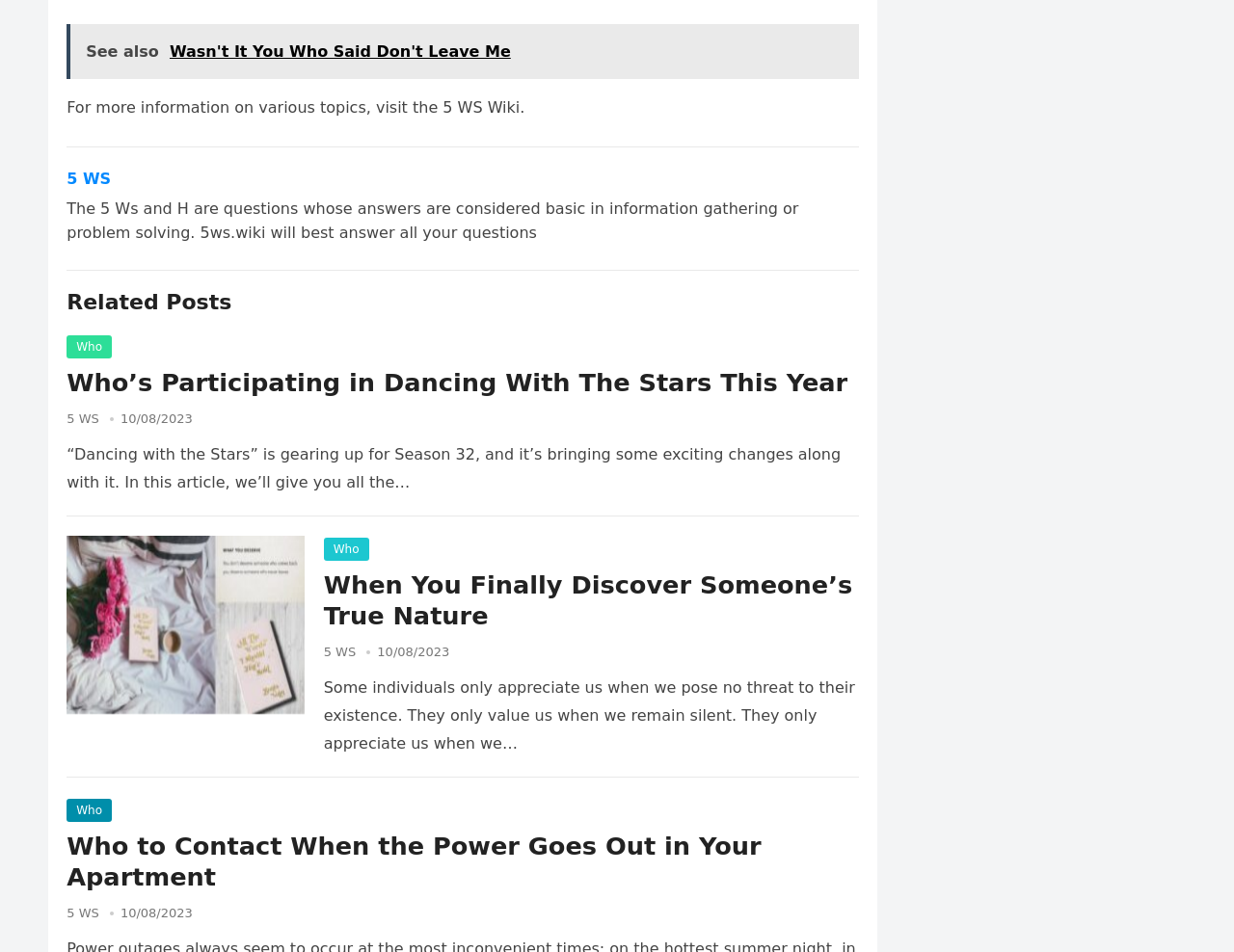Respond to the question below with a concise word or phrase:
What is the purpose of the website 5ws.wiki?

To answer questions